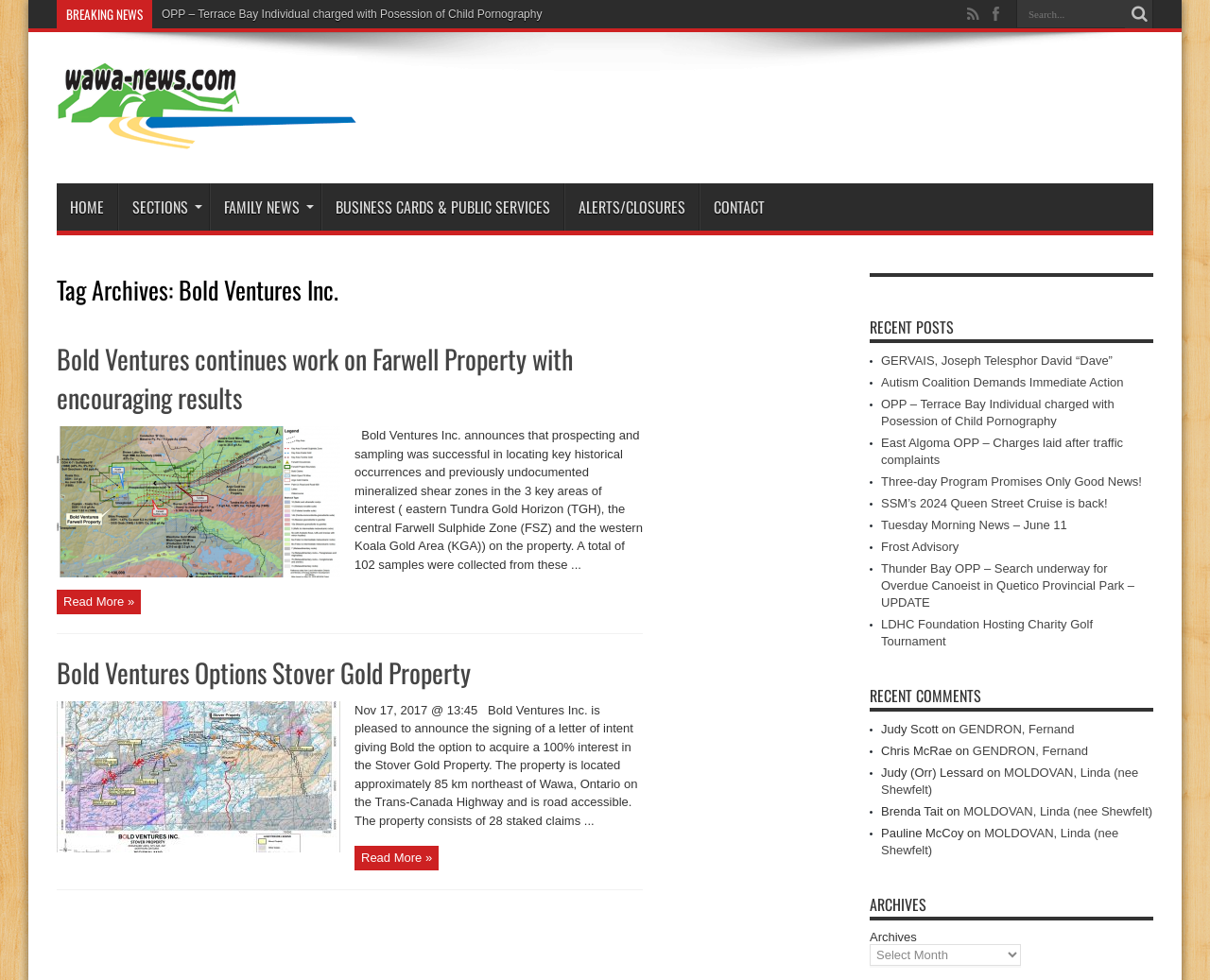Provide the bounding box coordinates for the UI element that is described by this text: "Health & Fitness". The coordinates should be in the form of four float numbers between 0 and 1: [left, top, right, bottom].

None